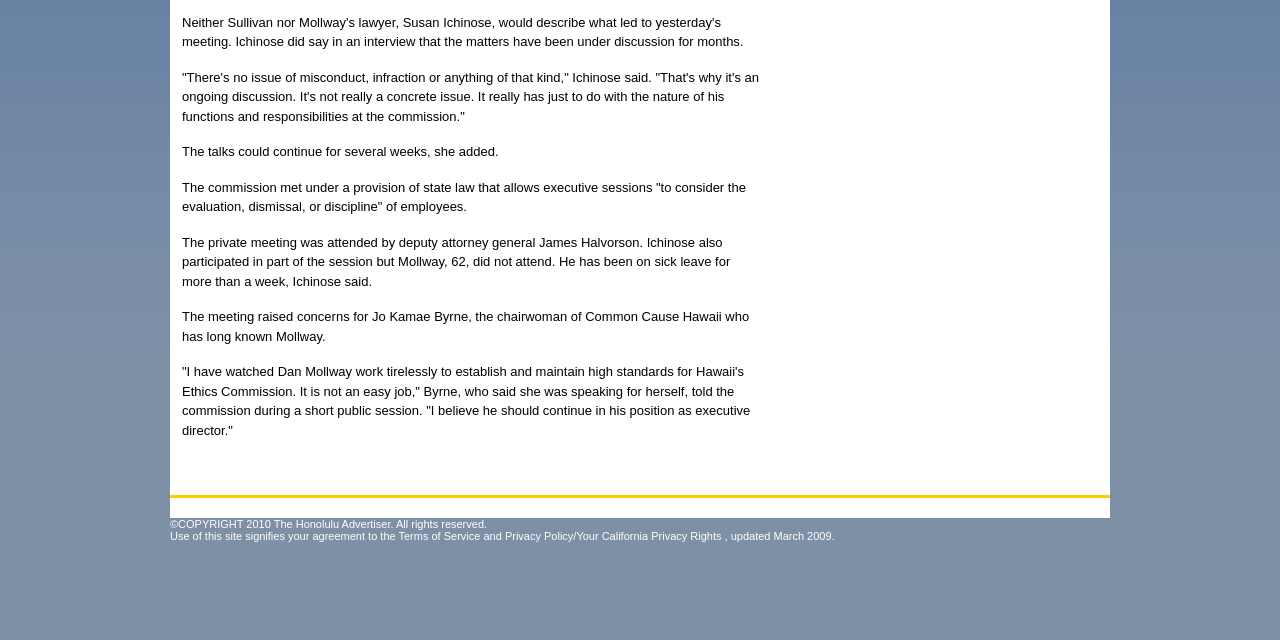Find the bounding box coordinates of the UI element according to this description: "Privacy Policy/Your California Privacy Rights".

[0.394, 0.828, 0.564, 0.847]